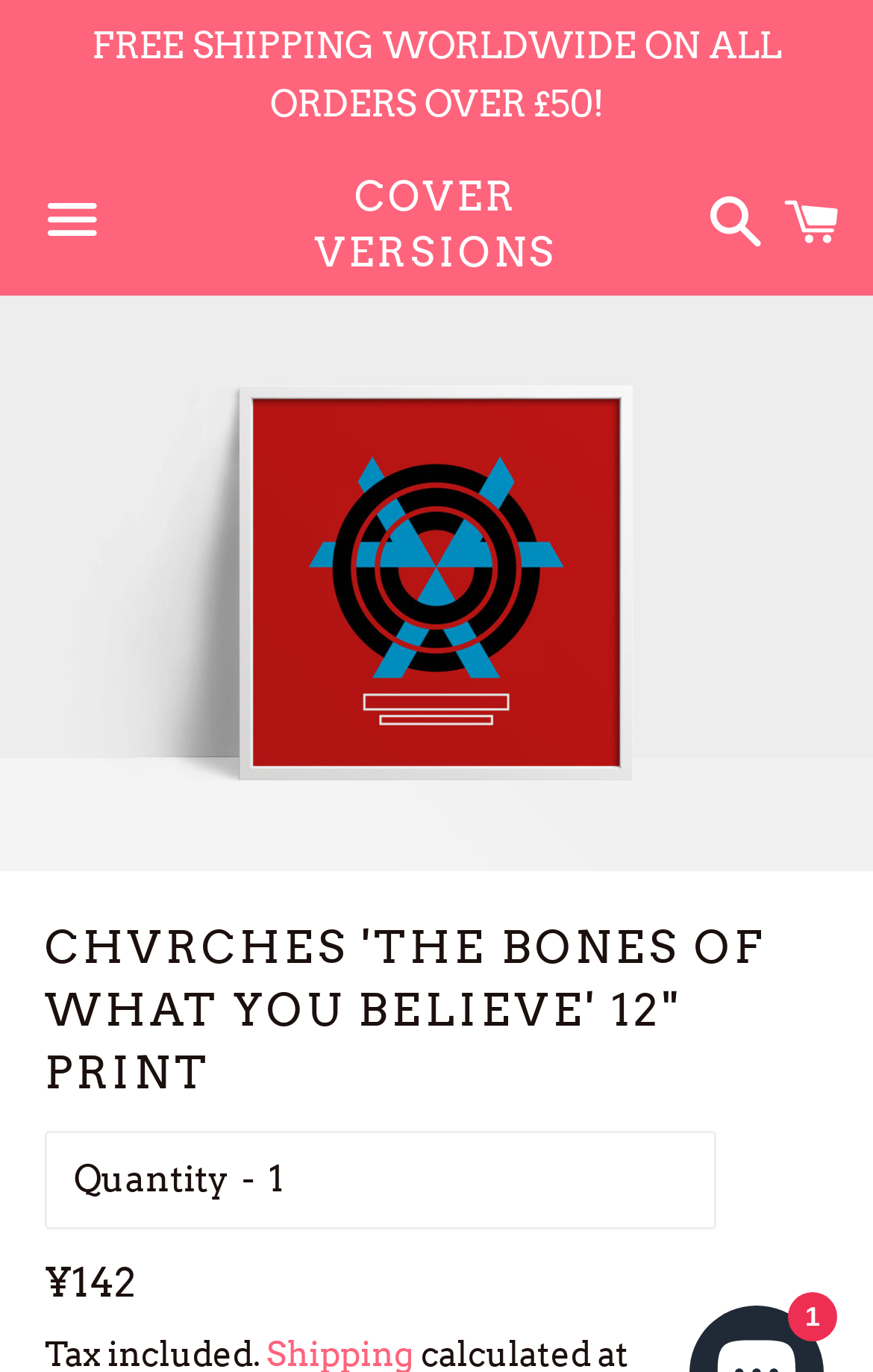How can I navigate the website?
Using the picture, provide a one-word or short phrase answer.

Using the menu, search, and cart links